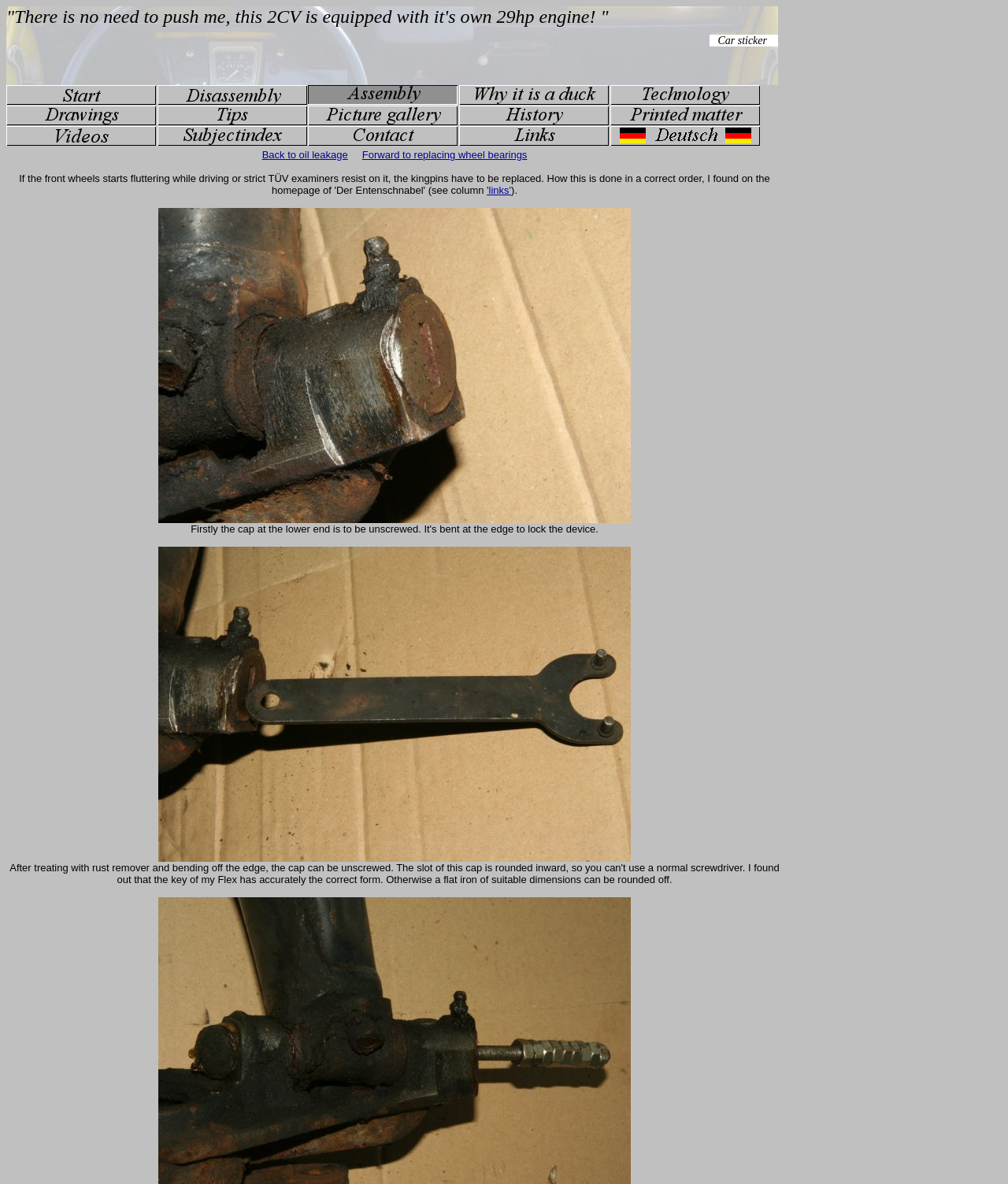Describe the webpage meticulously, covering all significant aspects.

This webpage is a personal homepage about the 2CV, also referred to as the "duck". The page is divided into two main sections. At the top, there is an iframe that spans almost the entire width of the page. Below it, there is a table with a single row containing multiple cells. Each cell contains a link with an accompanying image, arranged horizontally from left to right. 

There are 14 links in total, each with a descriptive image. The links are labeled as "Startseite", "Demontage", "Montage", "Warum Ente?" (appearing twice), "Zeichnungen", "Tips", "Bildergalerie", "History", "Printed matters", "Videos", "Stichwortverzeichnis", "Kontakt", "Links", and "Deutsche Version". These links are positioned in the top half of the page, taking up most of the width.

Below these links, there are three more links: "Back to oil leakage", "Forward to replacing wheel bearings", and "2CV kingpin screw cap" (appearing twice). The first two links are positioned near the center of the page, while the "2CV kingpin screw cap" links are located near the bottom left and bottom right corners of the page, respectively. Each of these links also has an accompanying image.